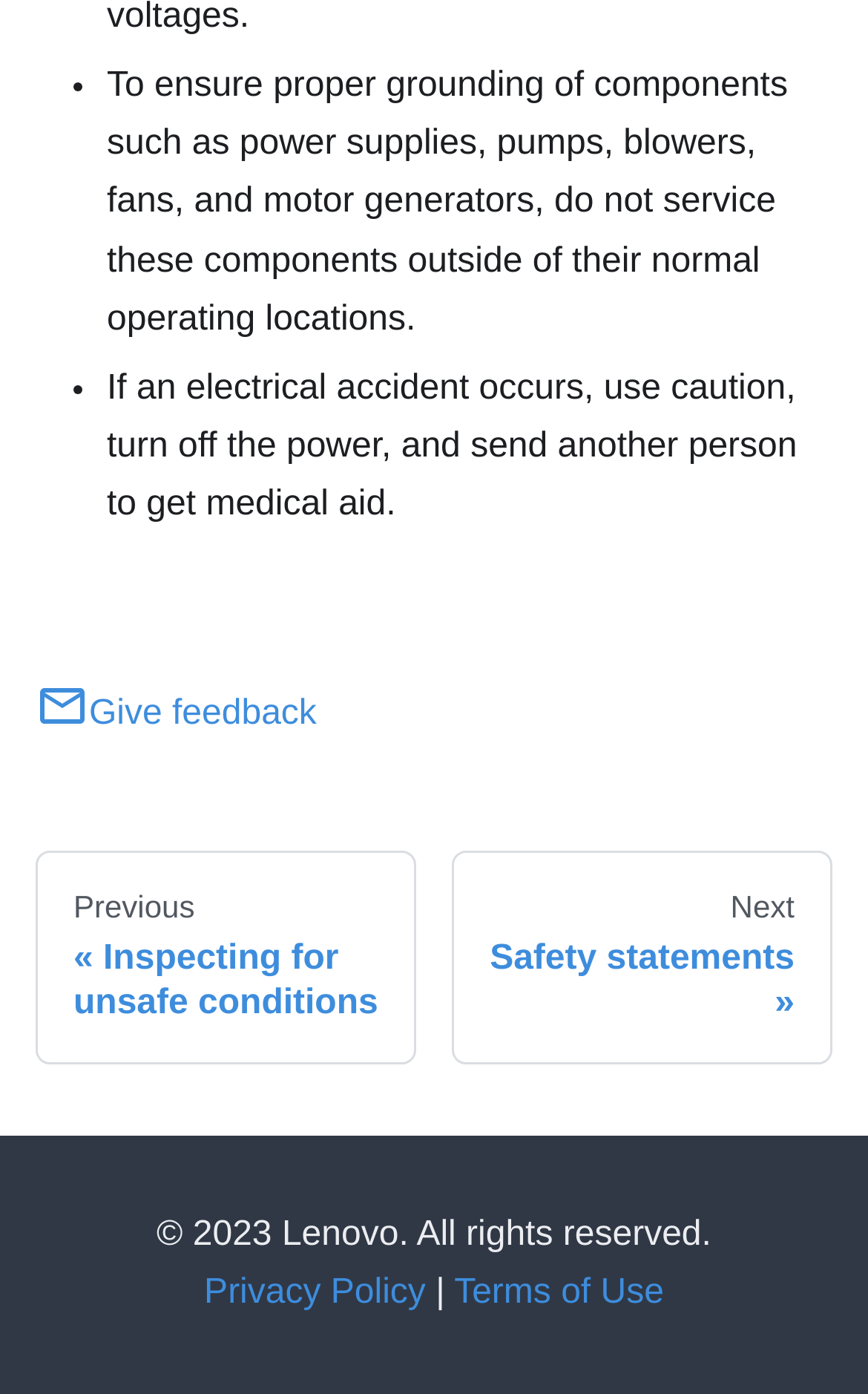What should you do in case of an electrical accident?
Provide a well-explained and detailed answer to the question.

In case of an electrical accident, you should use caution, turn off the power, and send another person to get medical aid, as instructed in the text, 'If an electrical accident occurs, use caution, turn off the power, and send another person to get medical aid.' This is a safety precaution to prevent further harm.